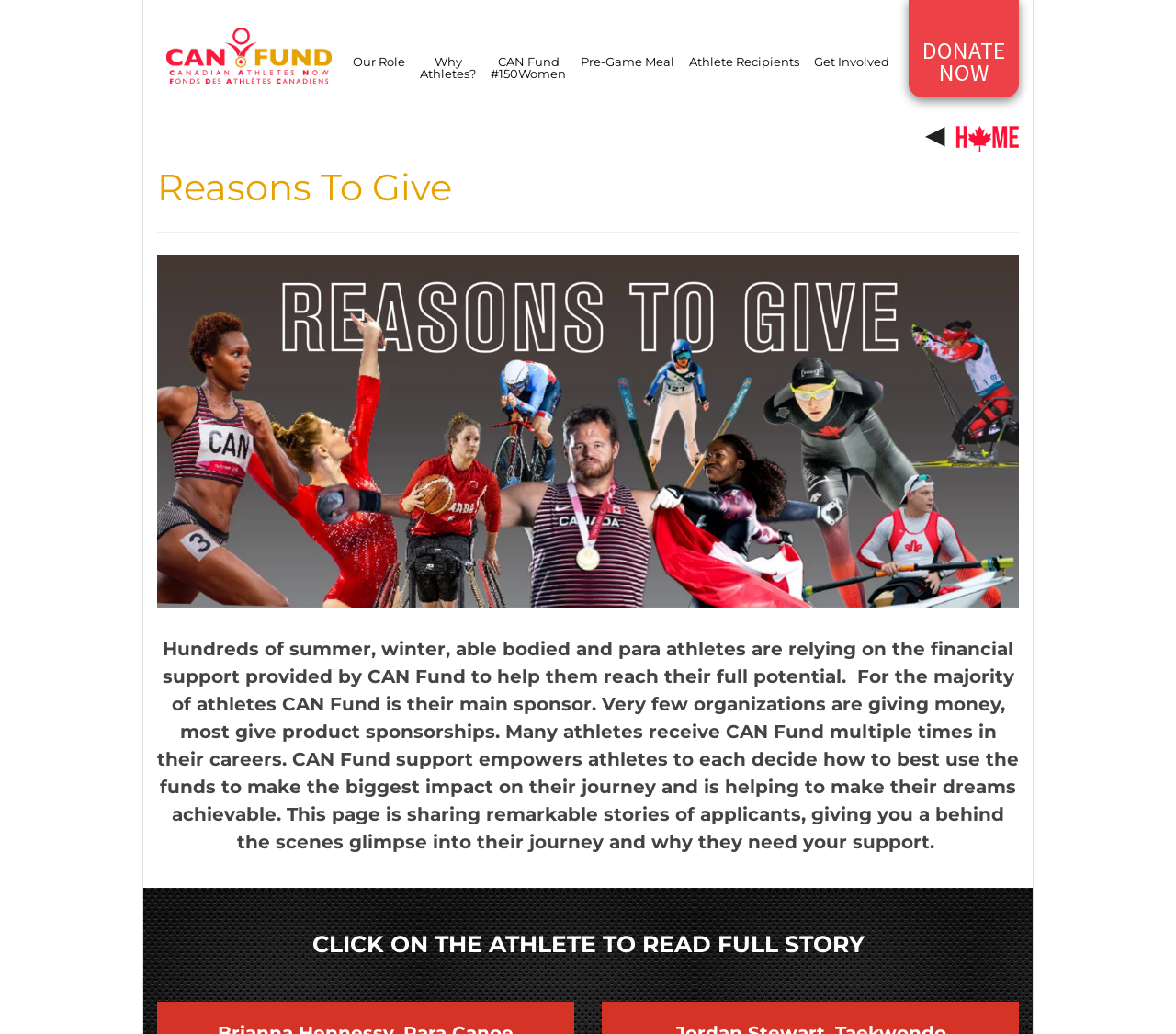Create a detailed narrative describing the layout and content of the webpage.

The webpage is about Canadian Athletes Now, specifically highlighting the reasons to give support to athletes. At the top, there is a logo and a title "Reasons To Give | Canadian Athletes Now" which is also a clickable link. Below the title, there are several sections with headings and links. 

On the left side, there are five sections with headings "Our Role", "CAN Fund", "#150Women", "Athlete Recipients", and "Get Involved". Each section has a brief text description. 

On the right side, there is a prominent section with a heading "Reasons To Give" and a subheading that explains the importance of financial support for athletes. This section includes a large image and a call-to-action button to read full stories of athletes. The section also has a heading "CLICK ON THE ATHLETE TO READ FULL STORY" at the bottom. 

There are a total of five links on the page, including the title link, and three image elements, one of which is a logo. The overall structure of the page is divided into two main sections, with the left side providing an overview of the organization and the right side highlighting the importance of giving support to athletes.